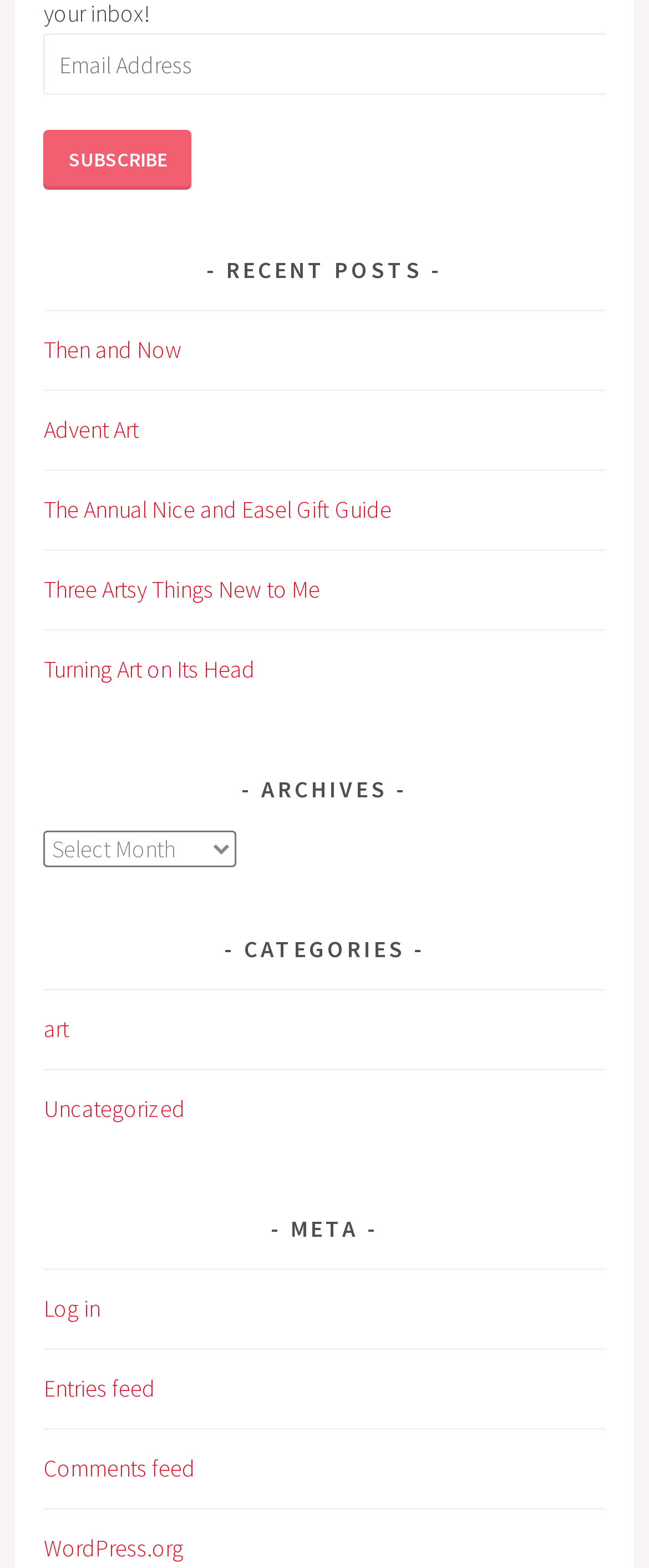Pinpoint the bounding box coordinates of the clickable area needed to execute the instruction: "View Robert Luessen portfolio". The coordinates should be specified as four float numbers between 0 and 1, i.e., [left, top, right, bottom].

None